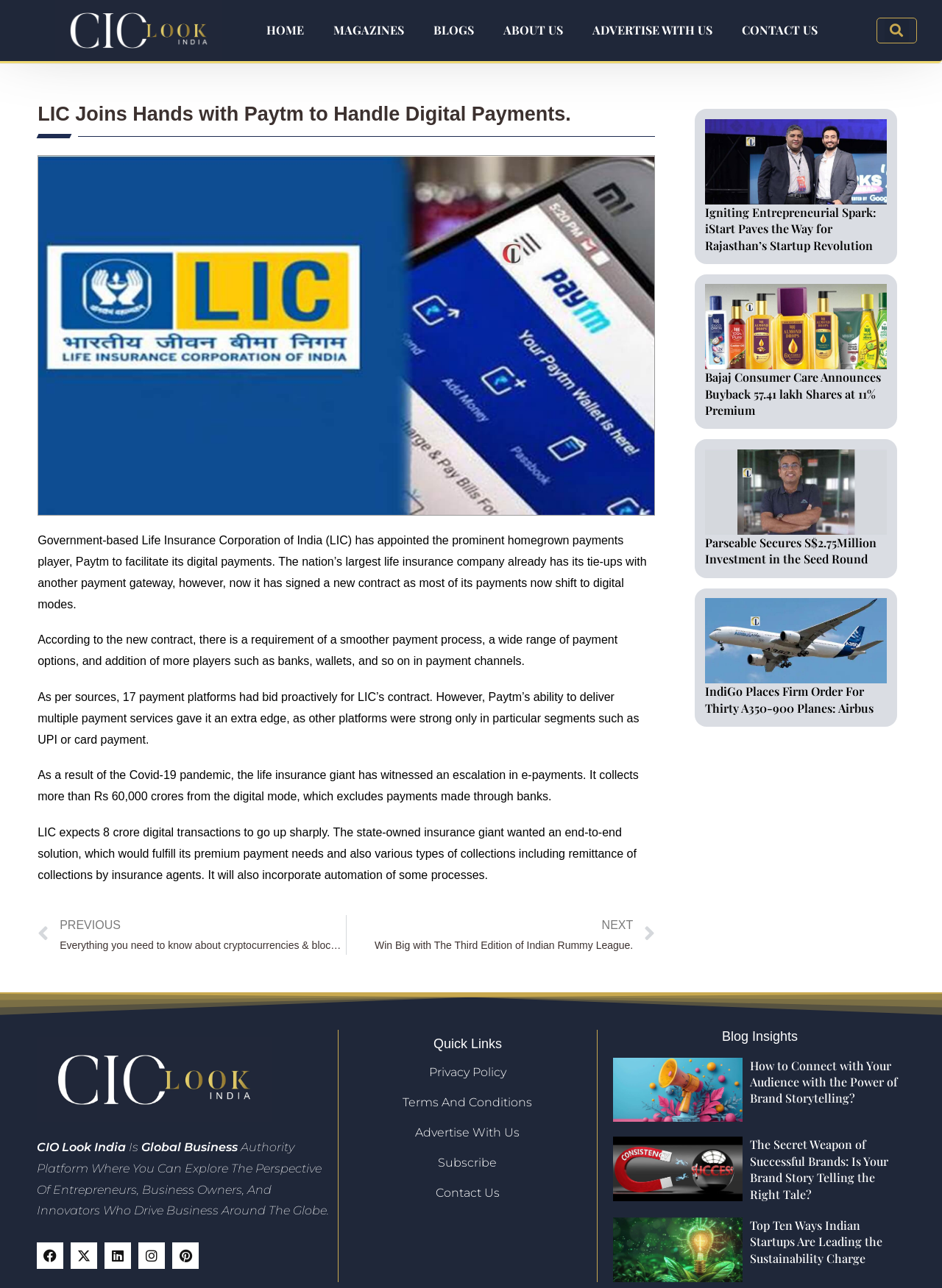Find the bounding box coordinates of the element I should click to carry out the following instruction: "Click on the 'HOME' link".

[0.267, 0.01, 0.338, 0.037]